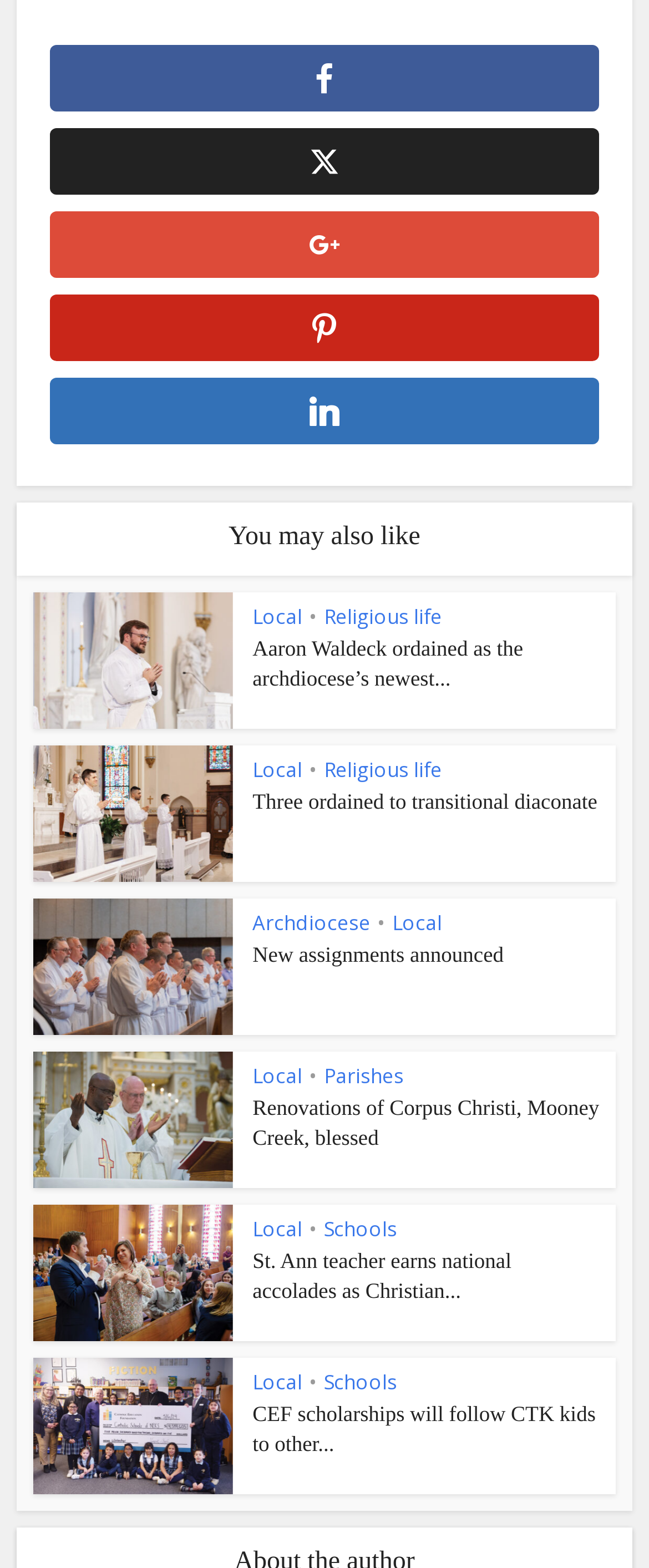Please identify the bounding box coordinates of the clickable area that will fulfill the following instruction: "View the 'Religious life' category". The coordinates should be in the format of four float numbers between 0 and 1, i.e., [left, top, right, bottom].

[0.499, 0.384, 0.681, 0.402]